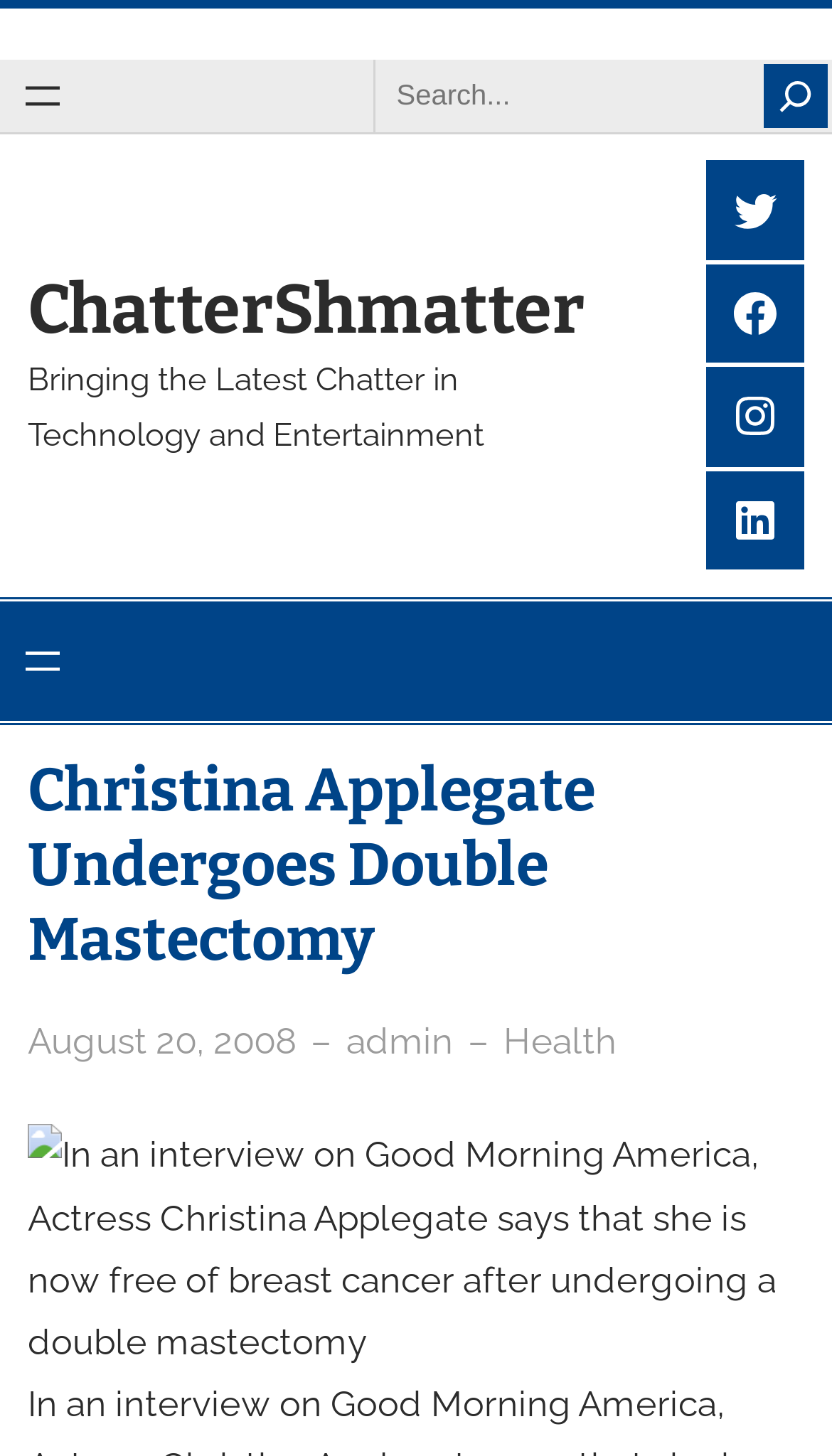Show the bounding box coordinates for the element that needs to be clicked to execute the following instruction: "Click on the 'Search' button". Provide the coordinates in the form of four float numbers between 0 and 1, i.e., [left, top, right, bottom].

None